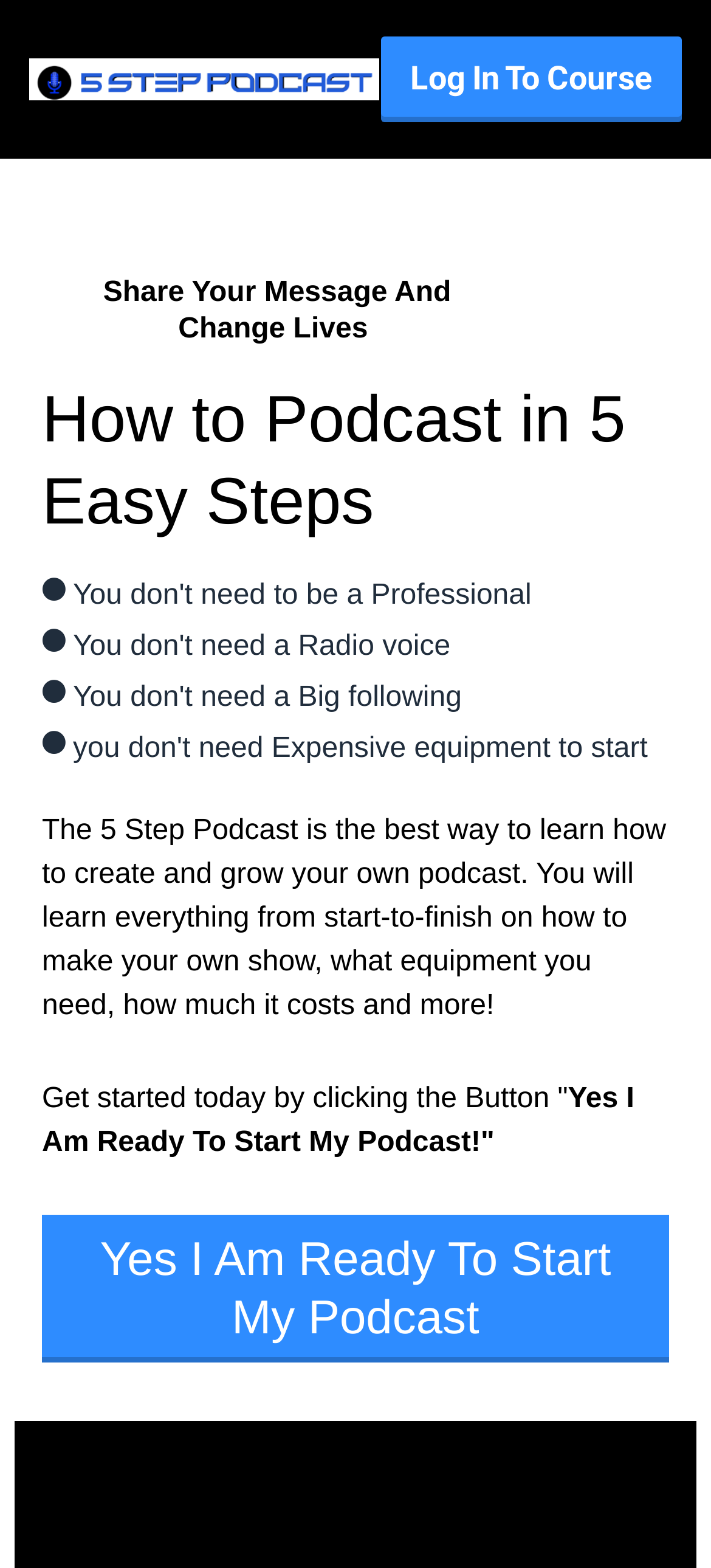Please find the bounding box coordinates of the element that needs to be clicked to perform the following instruction: "Click the '5 Step Podcast' link". The bounding box coordinates should be four float numbers between 0 and 1, represented as [left, top, right, bottom].

[0.041, 0.037, 0.533, 0.064]